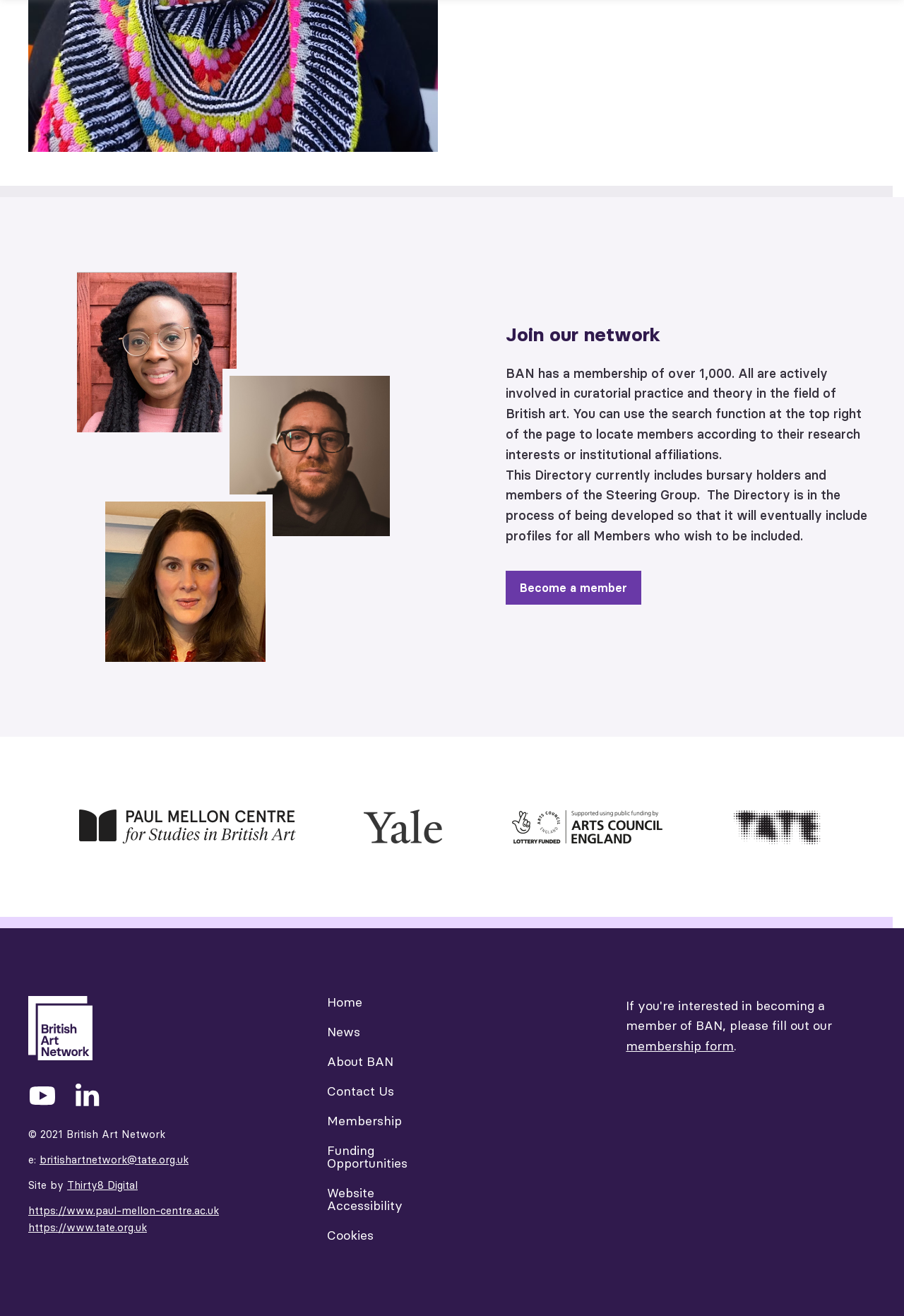Please study the image and answer the question comprehensively:
How many logos are displayed at the bottom of the webpage?

There are four logos displayed at the bottom of the webpage, which are the Paul Mellon Centre for Studies in British Art logo, Yale logo, Arts Council England logo, and Tate logo.